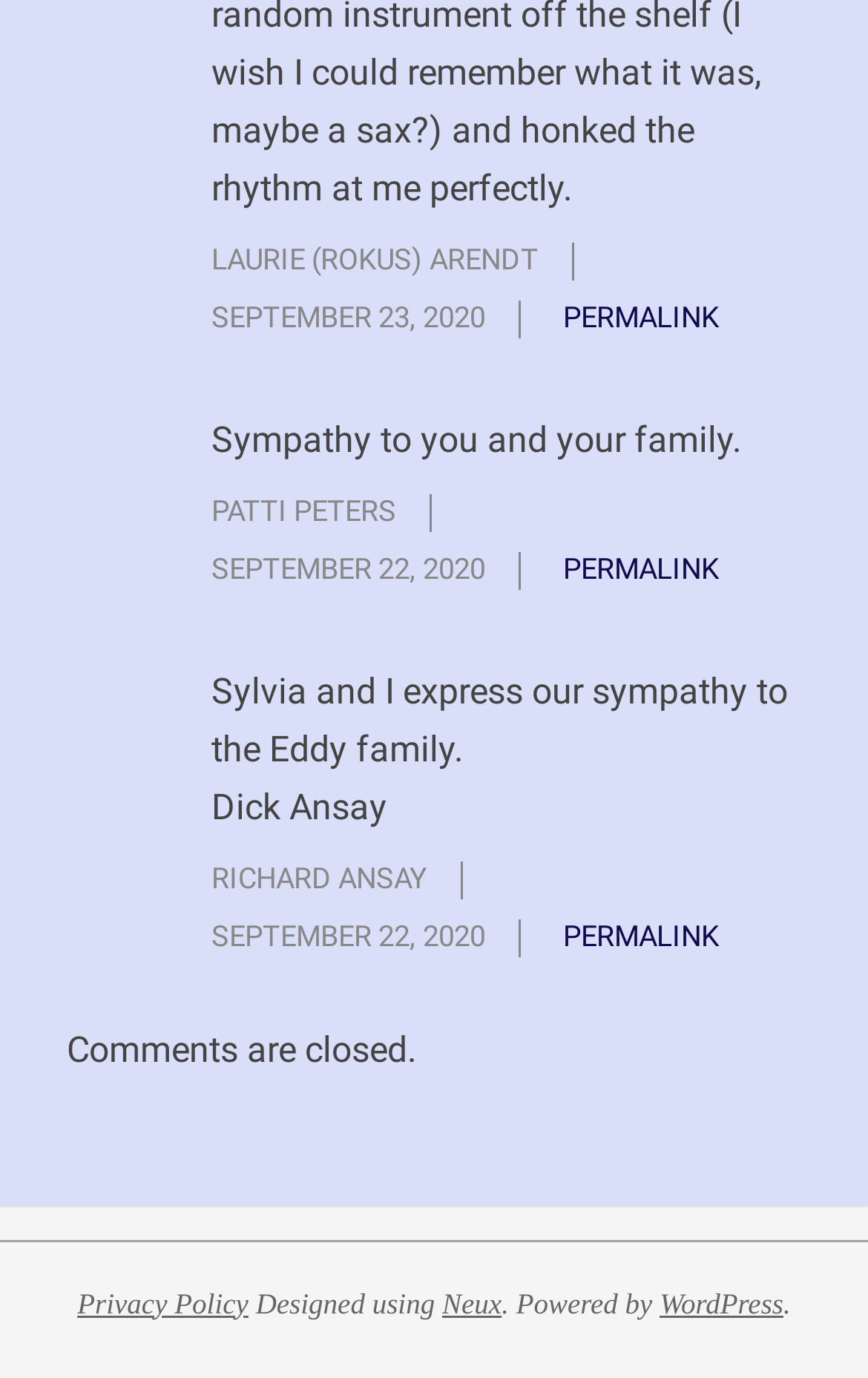Who is the author of the first comment?
Please provide a detailed and comprehensive answer to the question.

I looked at the first 'article' element and found a 'StaticText' element with the text 'LAURIE (ROKUS) ARENDT', which is likely the author's name.